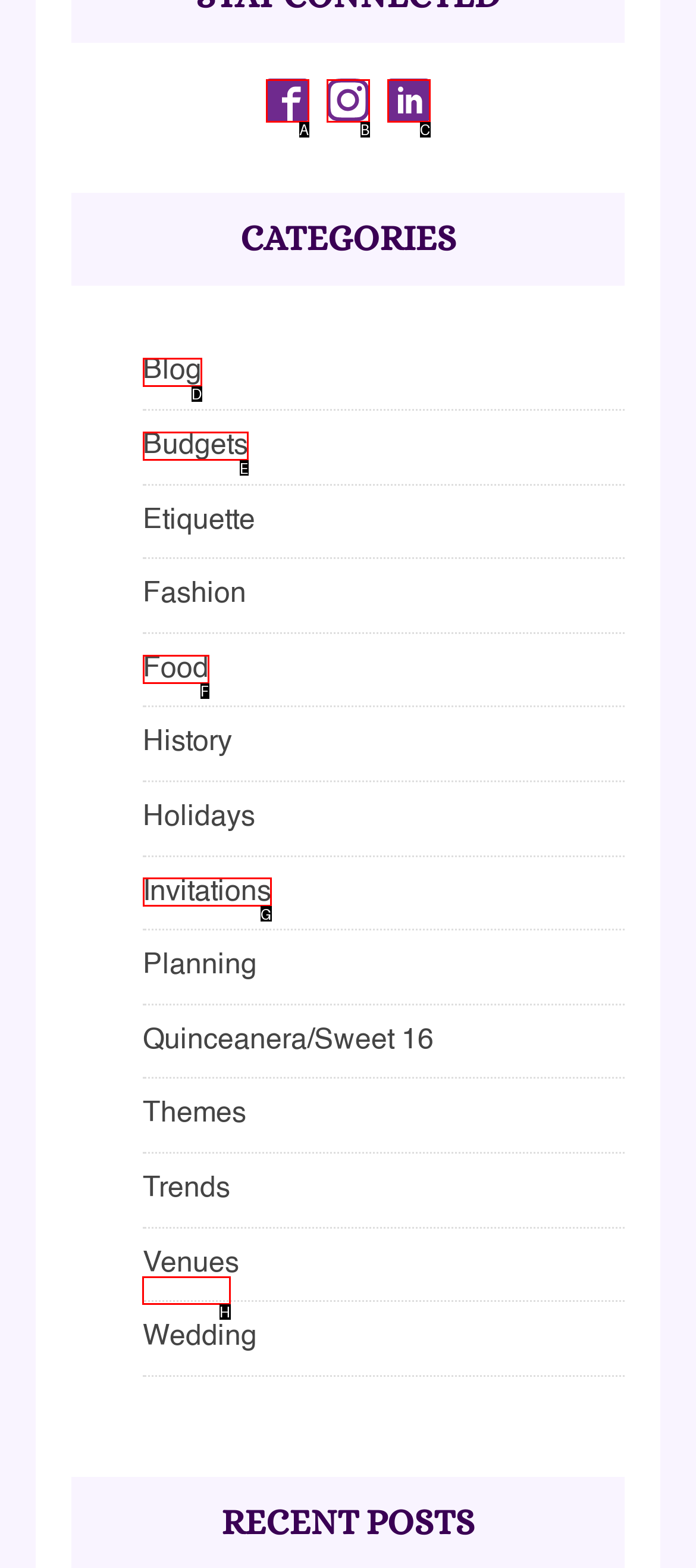Determine the letter of the UI element that you need to click to perform the task: Discover the latest Trends.
Provide your answer with the appropriate option's letter.

H